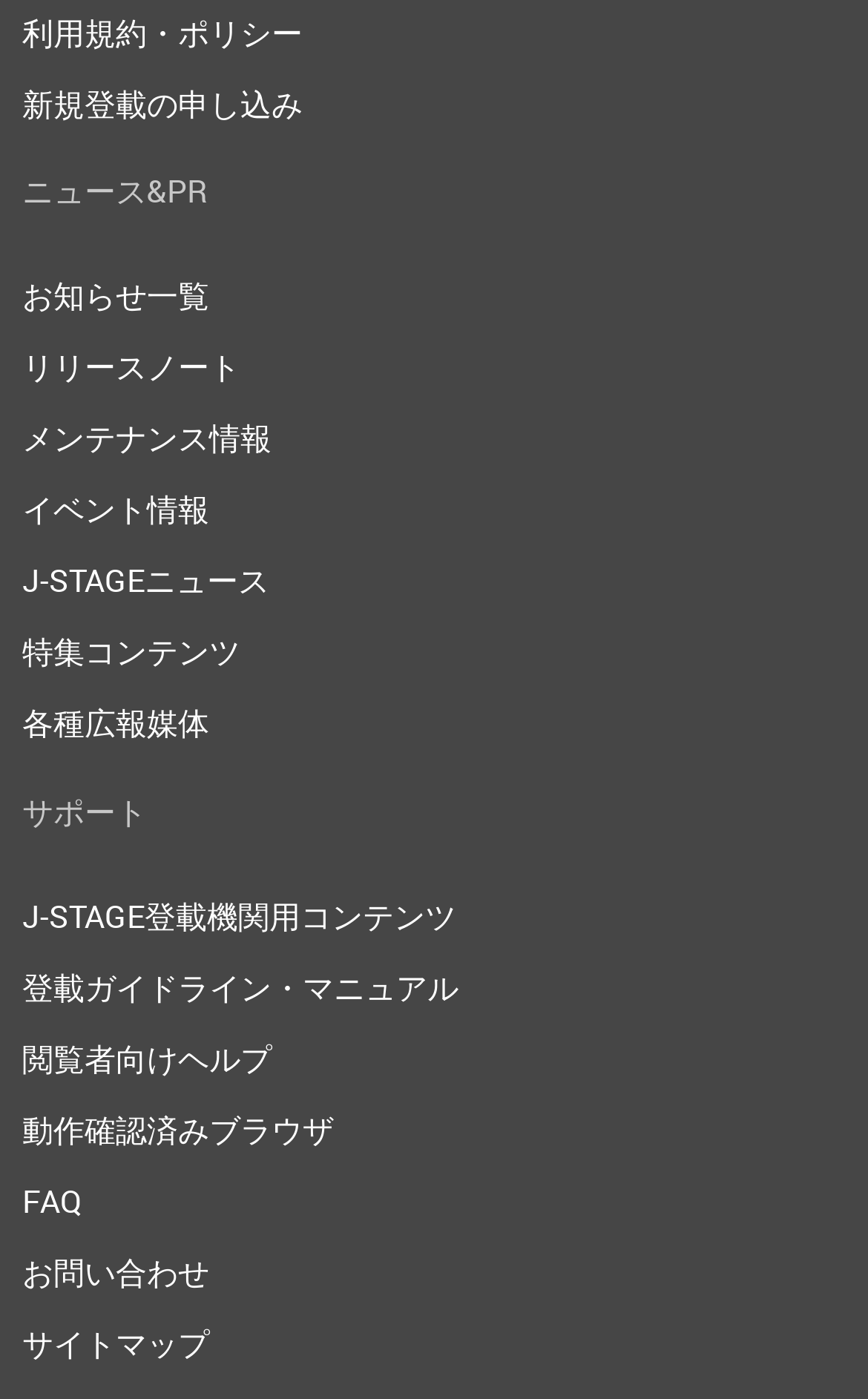Determine the bounding box coordinates for the area that should be clicked to carry out the following instruction: "check release notes".

[0.026, 0.247, 0.277, 0.277]